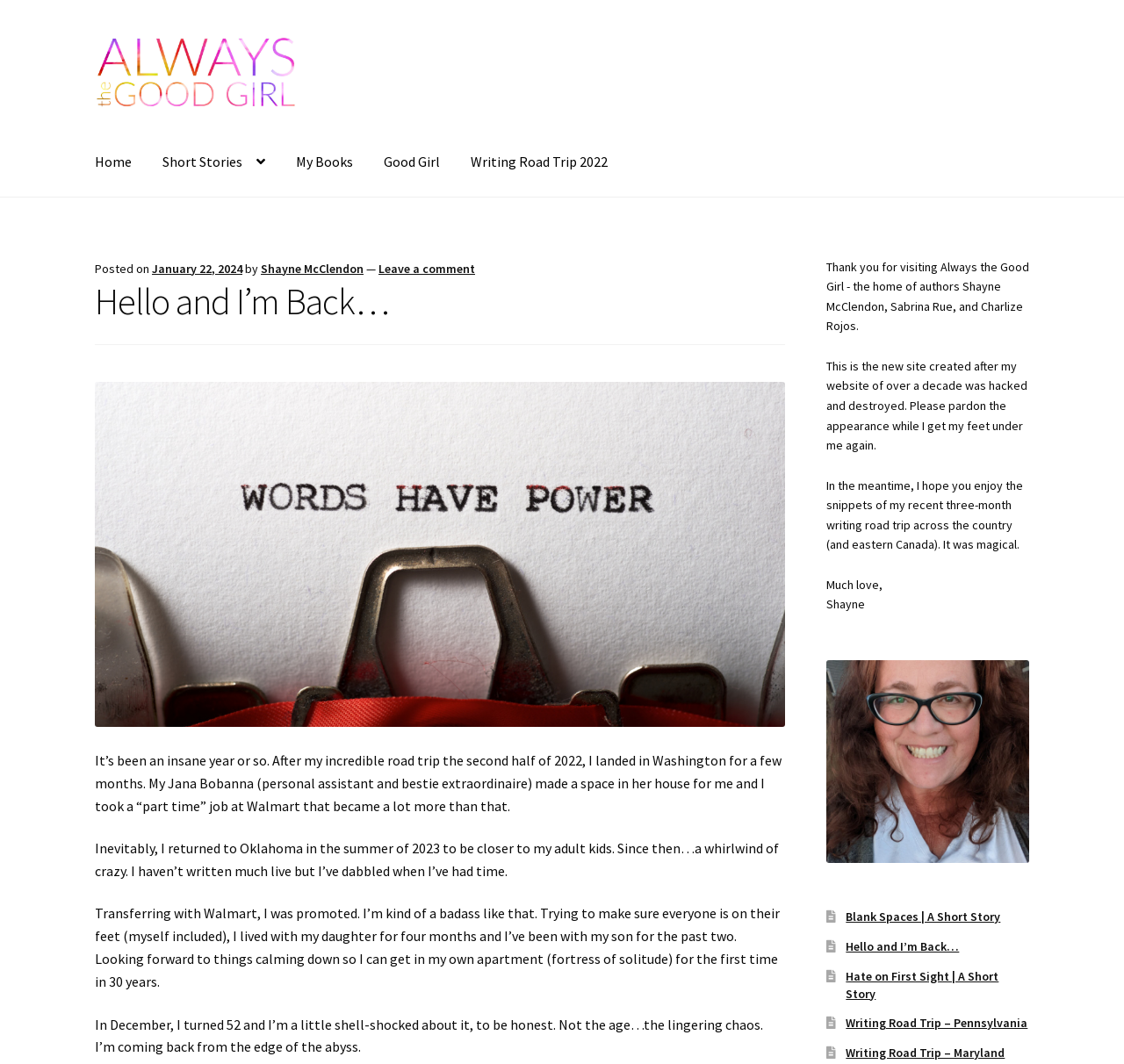What is the author's age?
Based on the image, provide your answer in one word or phrase.

52